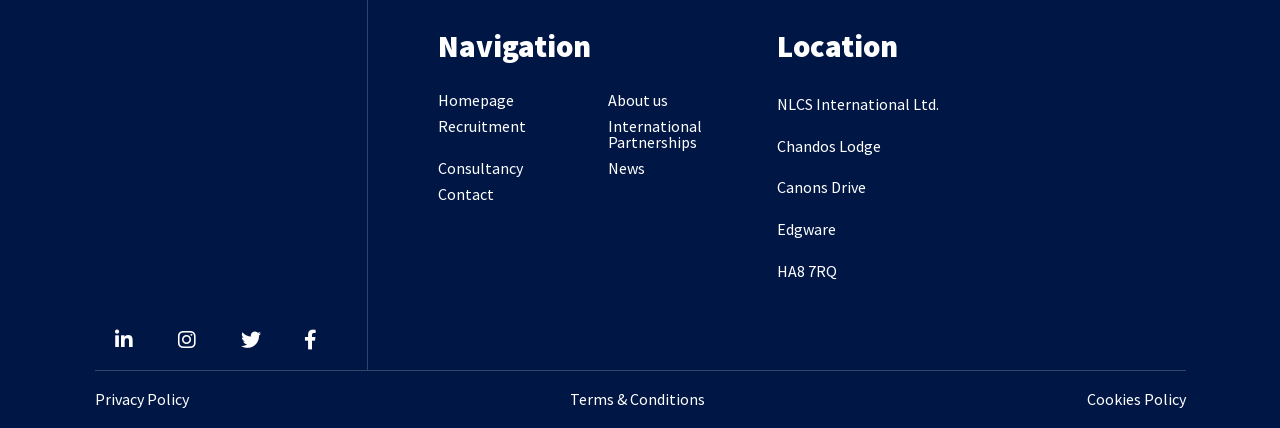What are the three policies linked at the bottom?
Please respond to the question with a detailed and thorough explanation.

I found the three policy links at the bottom of the webpage, which are 'Privacy Policy', 'Terms & Conditions', and 'Cookies Policy'. They are likely to provide information about the company's policies and terms of use.